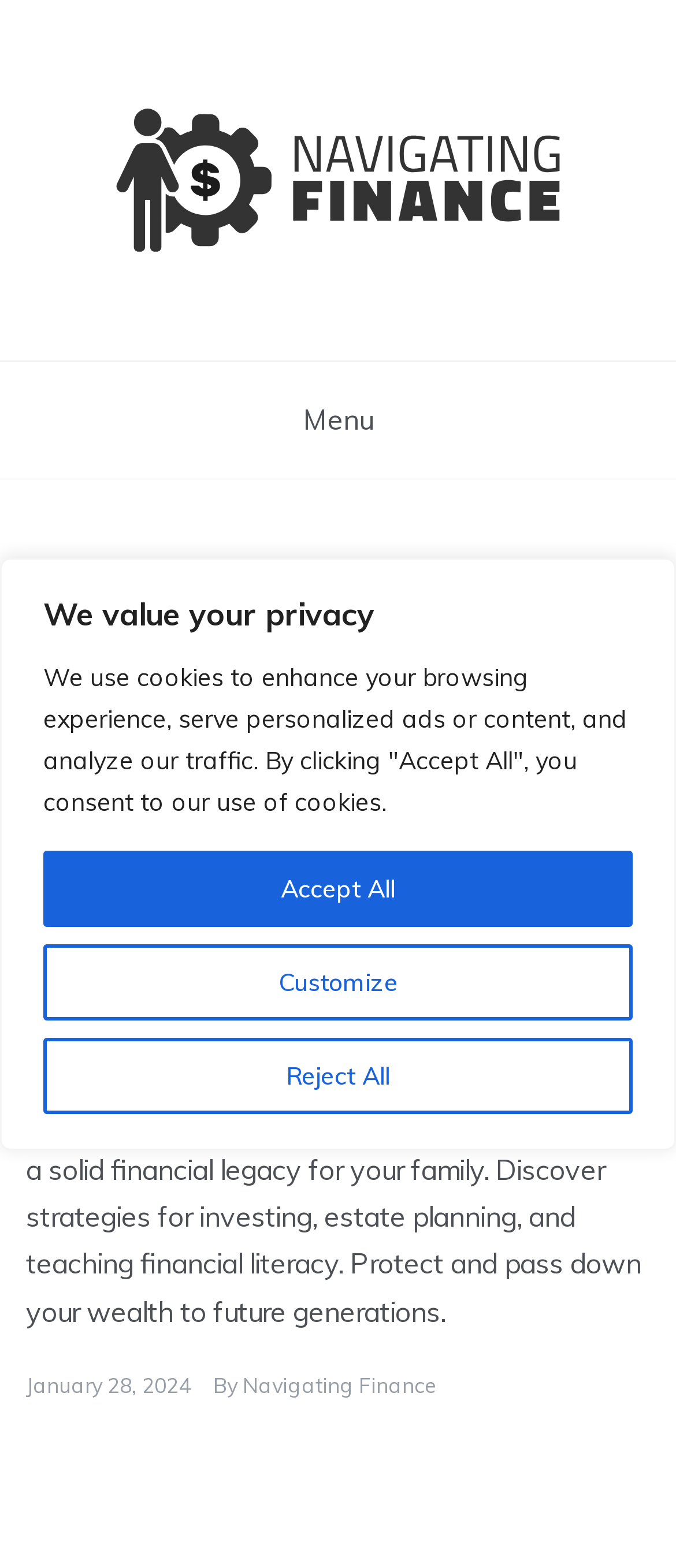Pinpoint the bounding box coordinates of the clickable element needed to complete the instruction: "Read the article about generational wealth". The coordinates should be provided as four float numbers between 0 and 1: [left, top, right, bottom].

[0.038, 0.542, 0.962, 0.685]